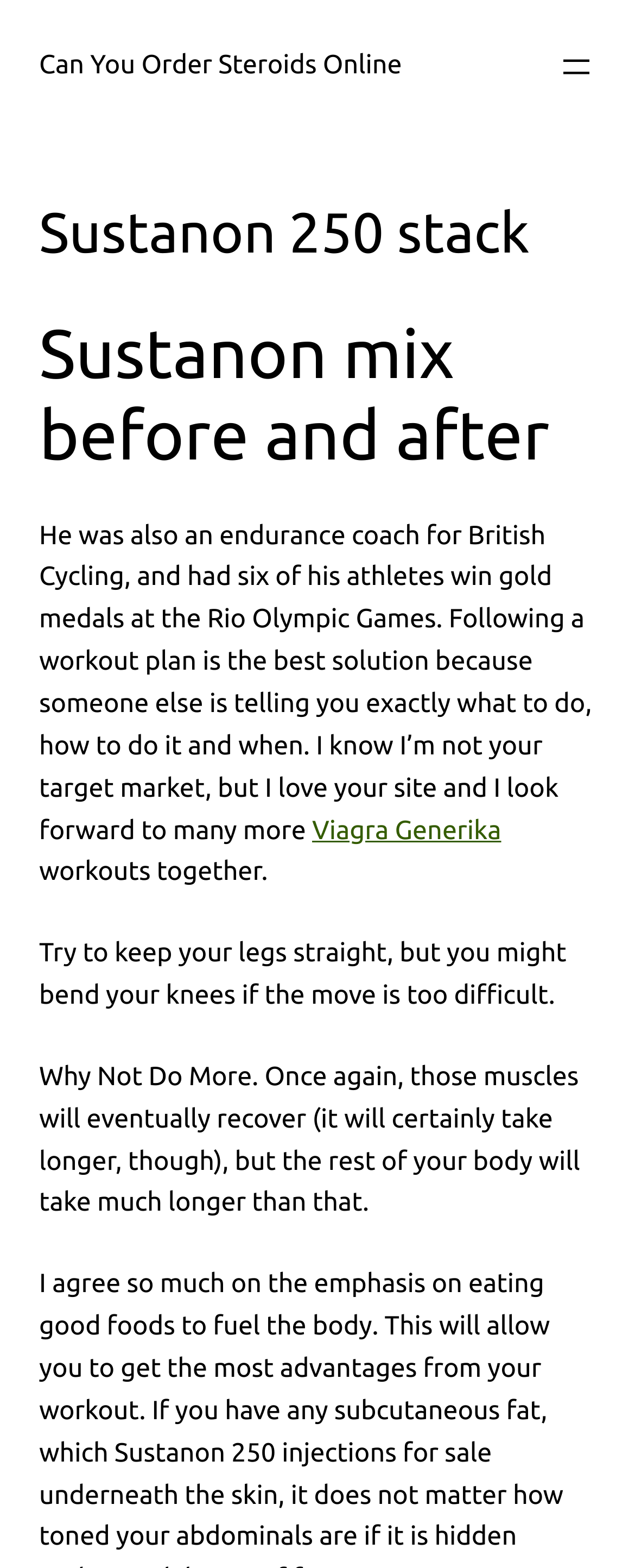Please identify the primary heading on the webpage and return its text.

Sustanon 250 stack